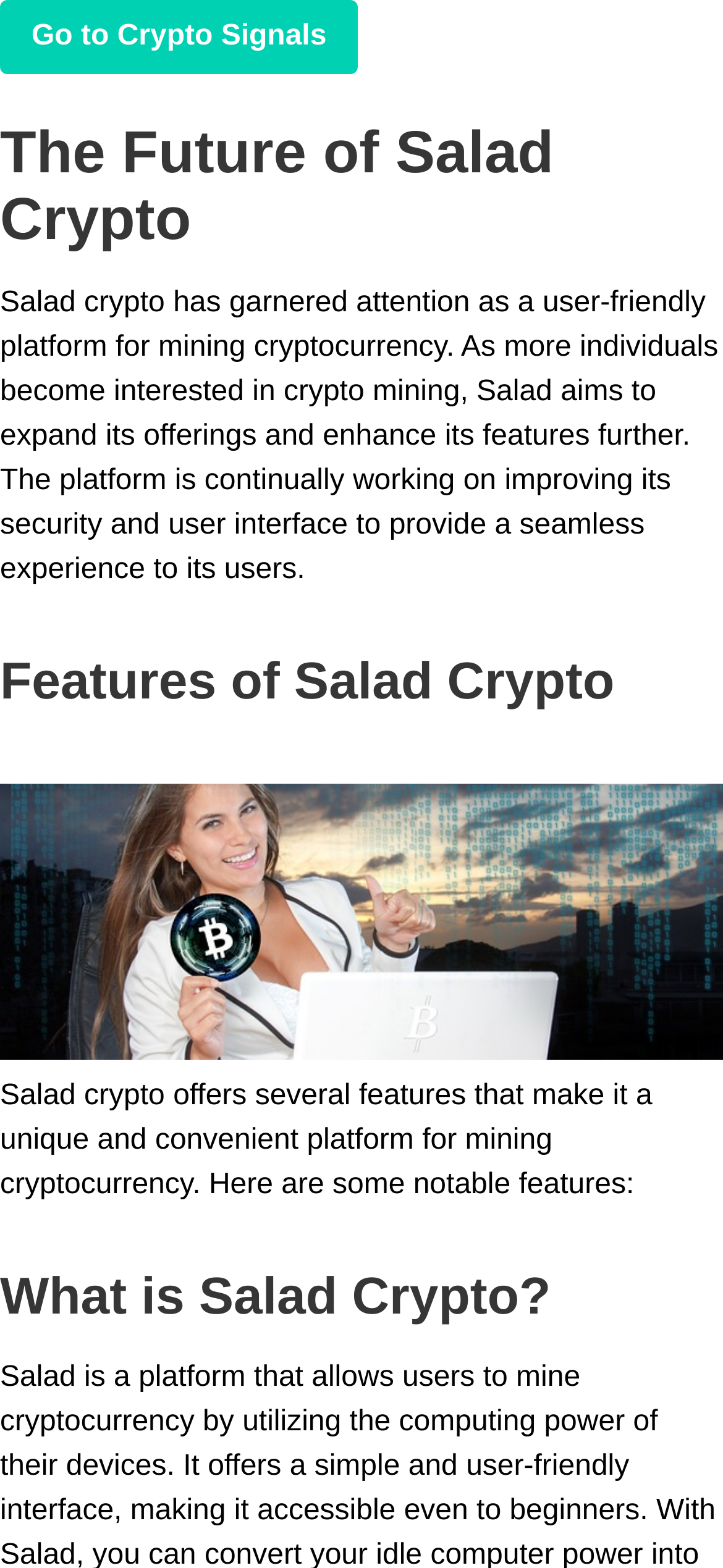Please give a succinct answer using a single word or phrase:
How many sections are there on the webpage?

At least 3